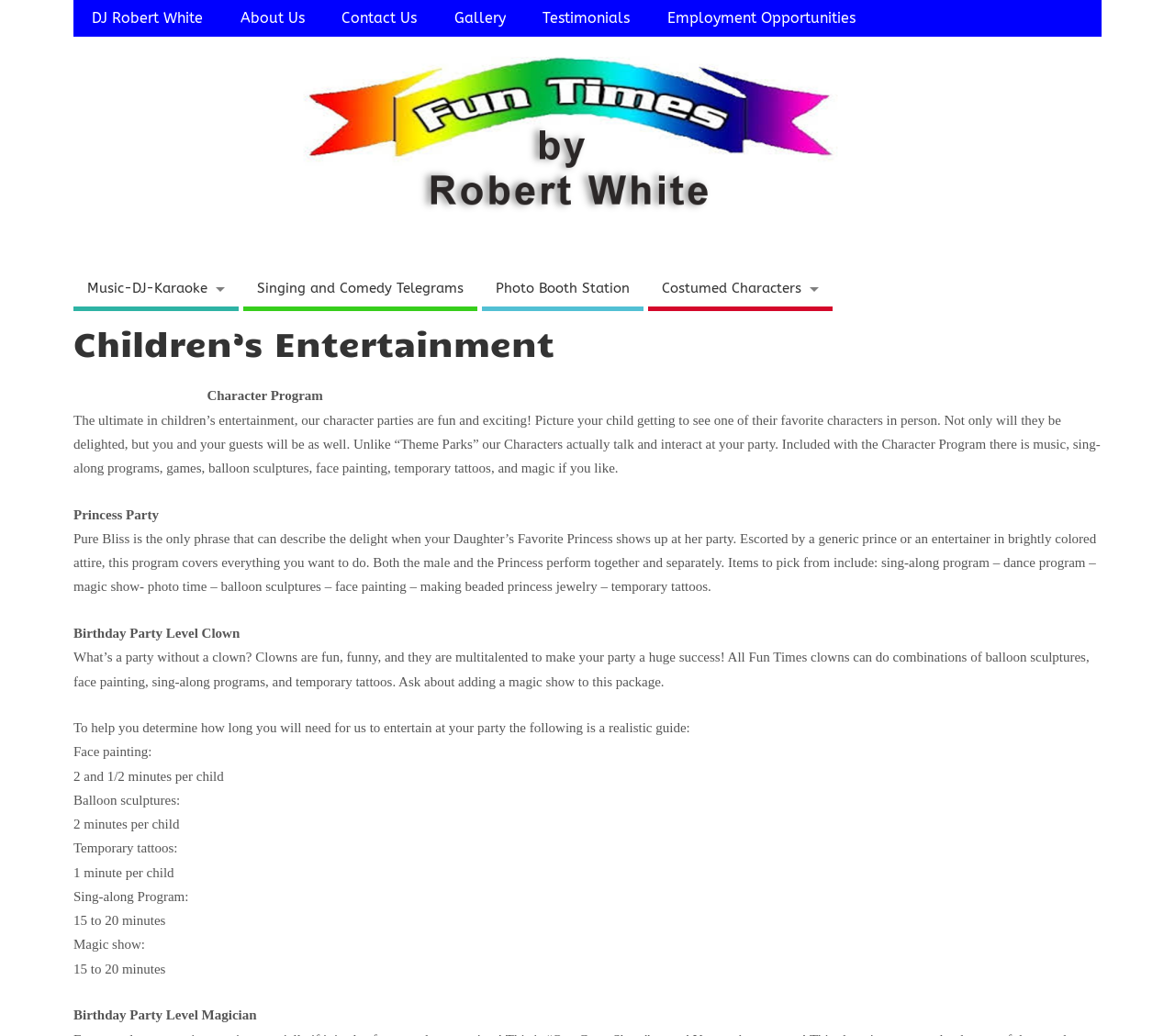Determine the bounding box coordinates of the section I need to click to execute the following instruction: "View Gallery". Provide the coordinates as four float numbers between 0 and 1, i.e., [left, top, right, bottom].

[0.371, 0.0, 0.446, 0.036]